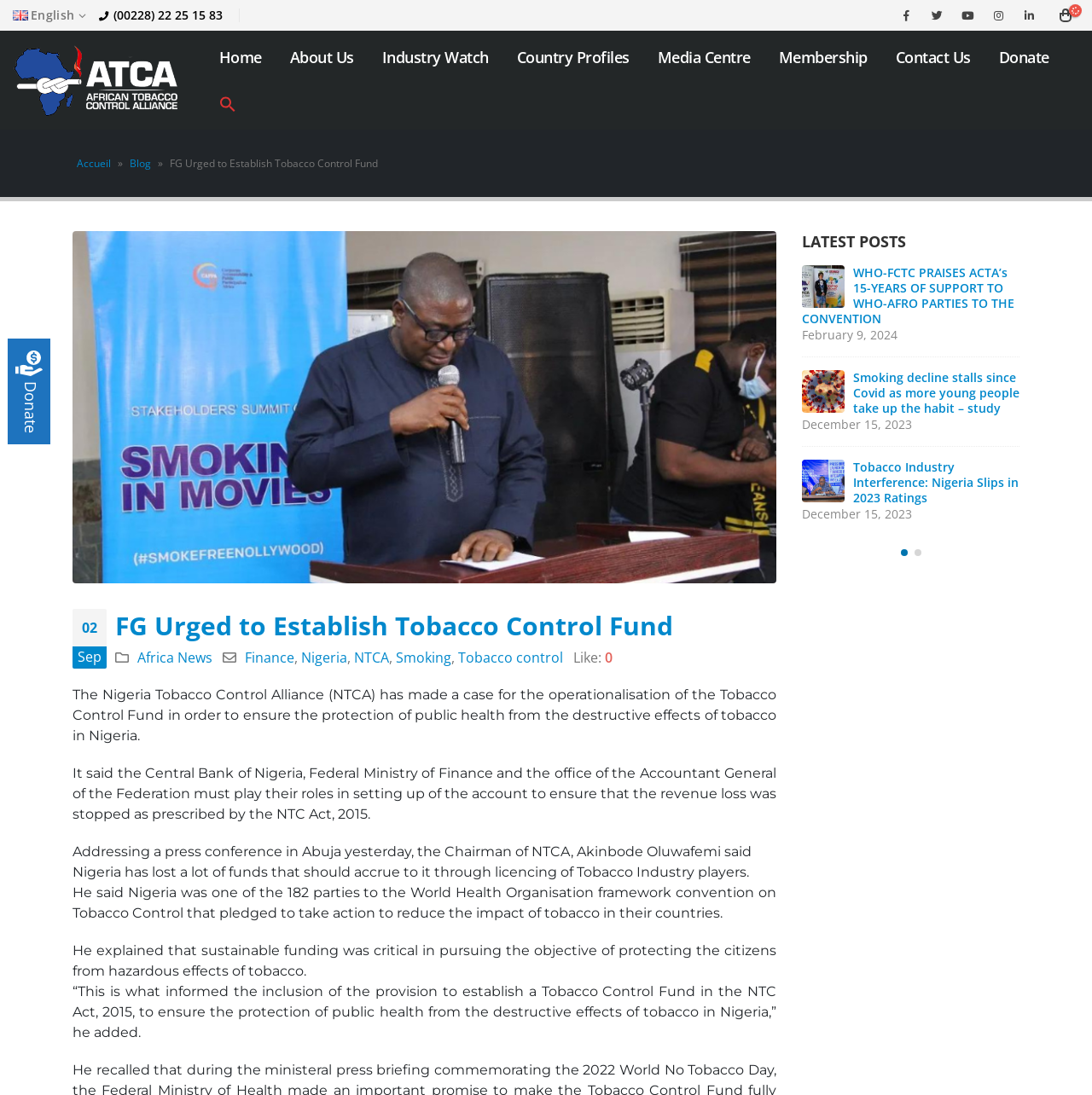Locate the bounding box coordinates of the UI element described by: "aria-label="Search Icon Link"". The bounding box coordinates should consist of four float numbers between 0 and 1, i.e., [left, top, right, bottom].

[0.188, 0.073, 0.229, 0.114]